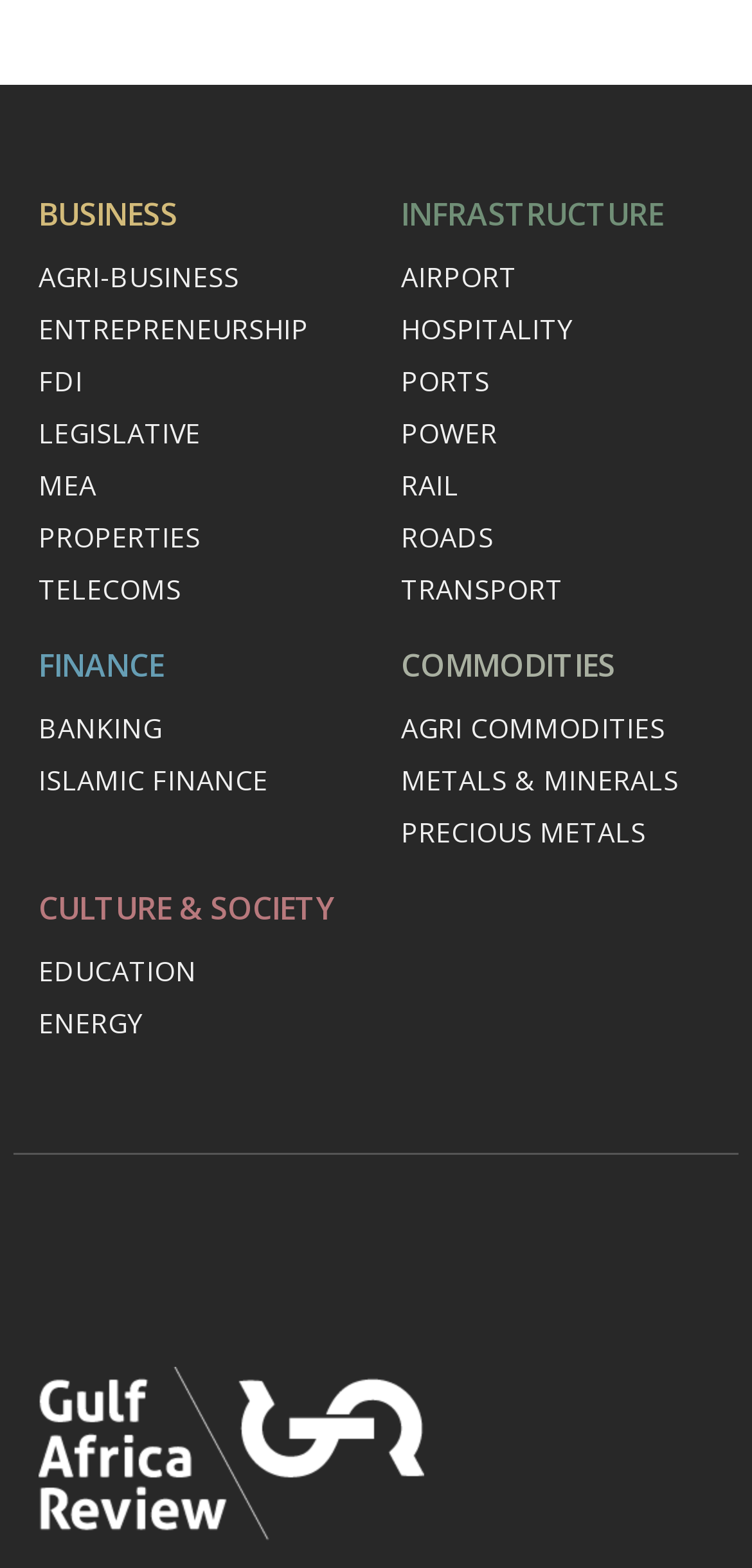Provide a one-word or one-phrase answer to the question:
How many categories are listed under business?

7